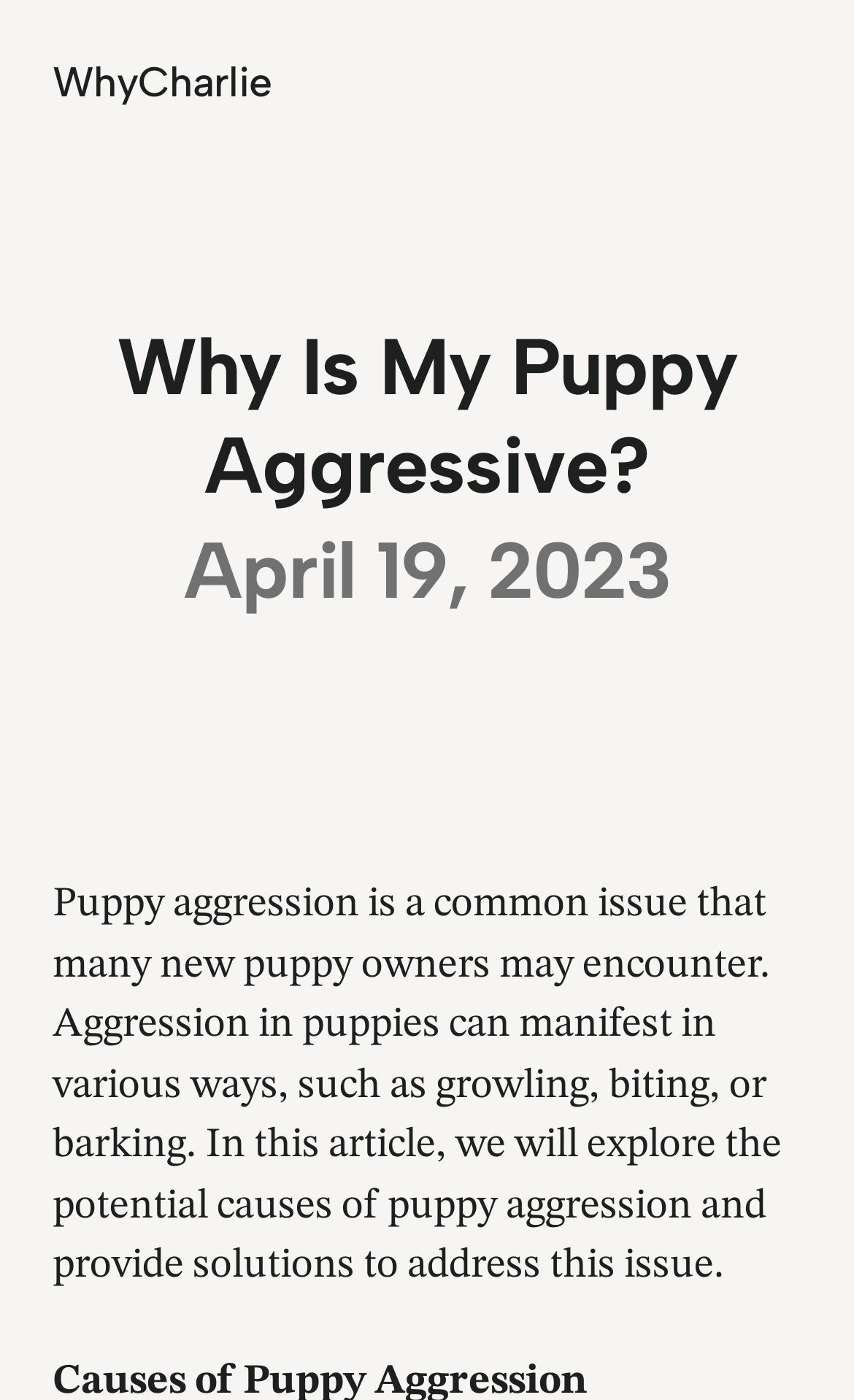Using the provided description WhyCharlie, find the bounding box coordinates for the UI element. Provide the coordinates in (top-left x, top-left y, bottom-right x, bottom-right y) format, ensuring all values are between 0 and 1.

[0.062, 0.041, 0.318, 0.077]